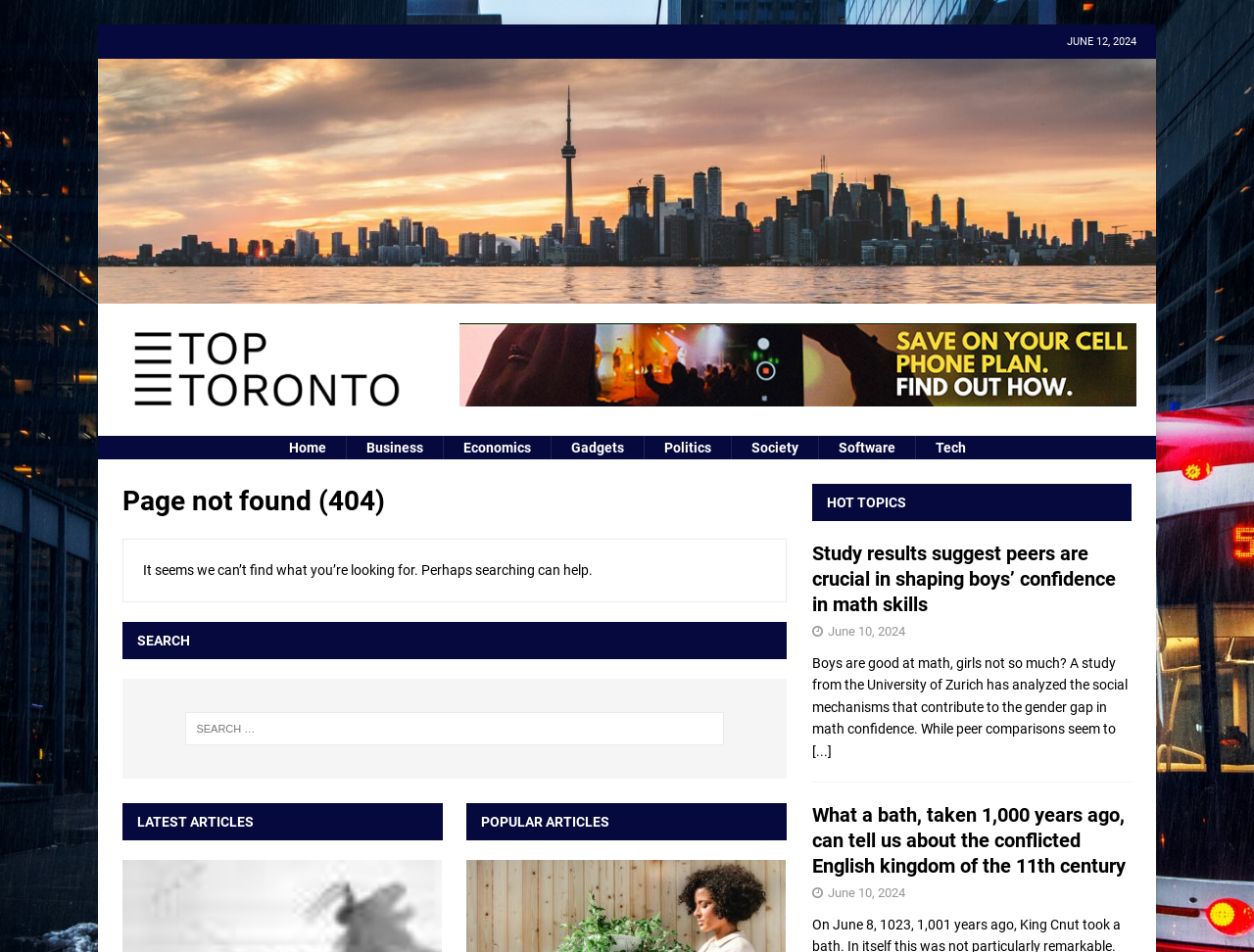What is the logo of the website?
Make sure to answer the question with a detailed and comprehensive explanation.

The logo of the website can be found by looking at the image element with the description 'TopToronto.ca - Logo' and bounding box coordinates [0.094, 0.339, 0.33, 0.437]. This image is a child element of the link with the text 'TopToronto.ca - Logo'.